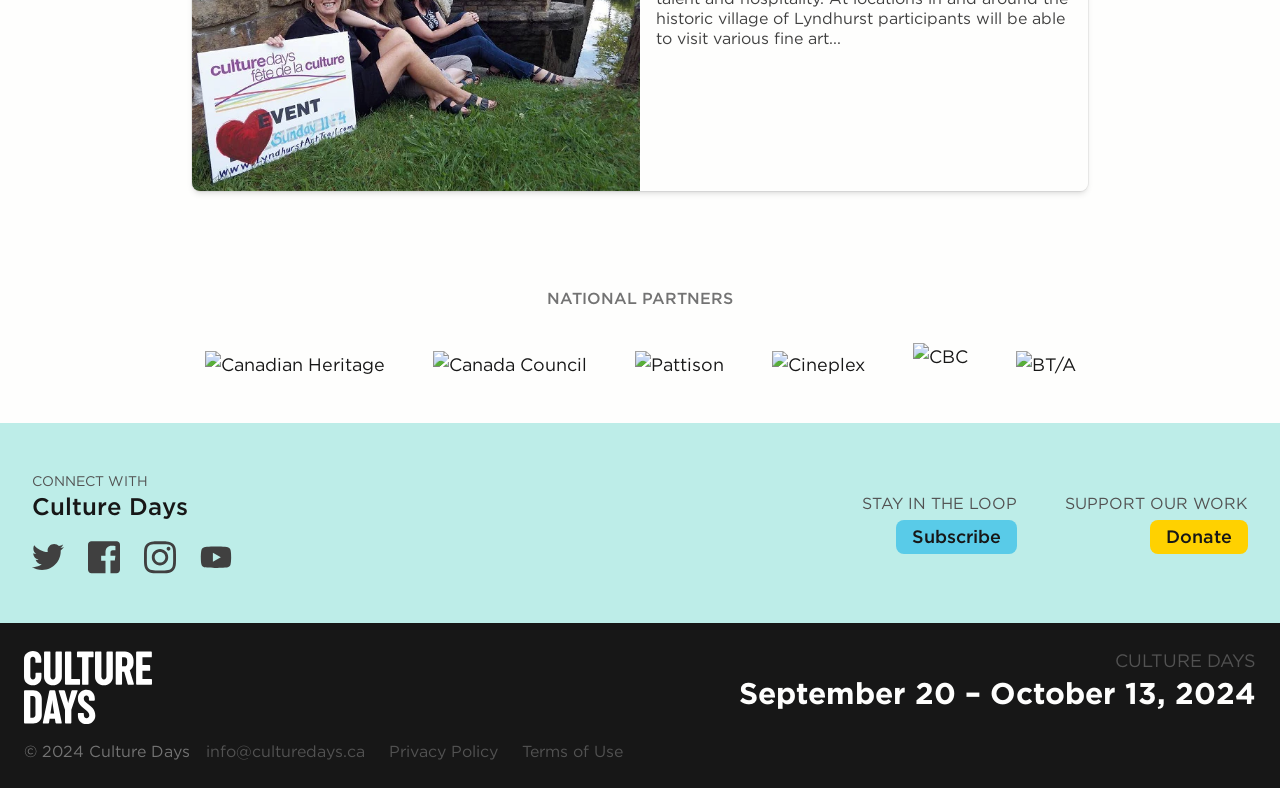Please identify the bounding box coordinates of the clickable element to fulfill the following instruction: "View the Privacy Policy". The coordinates should be four float numbers between 0 and 1, i.e., [left, top, right, bottom].

[0.301, 0.939, 0.392, 0.969]